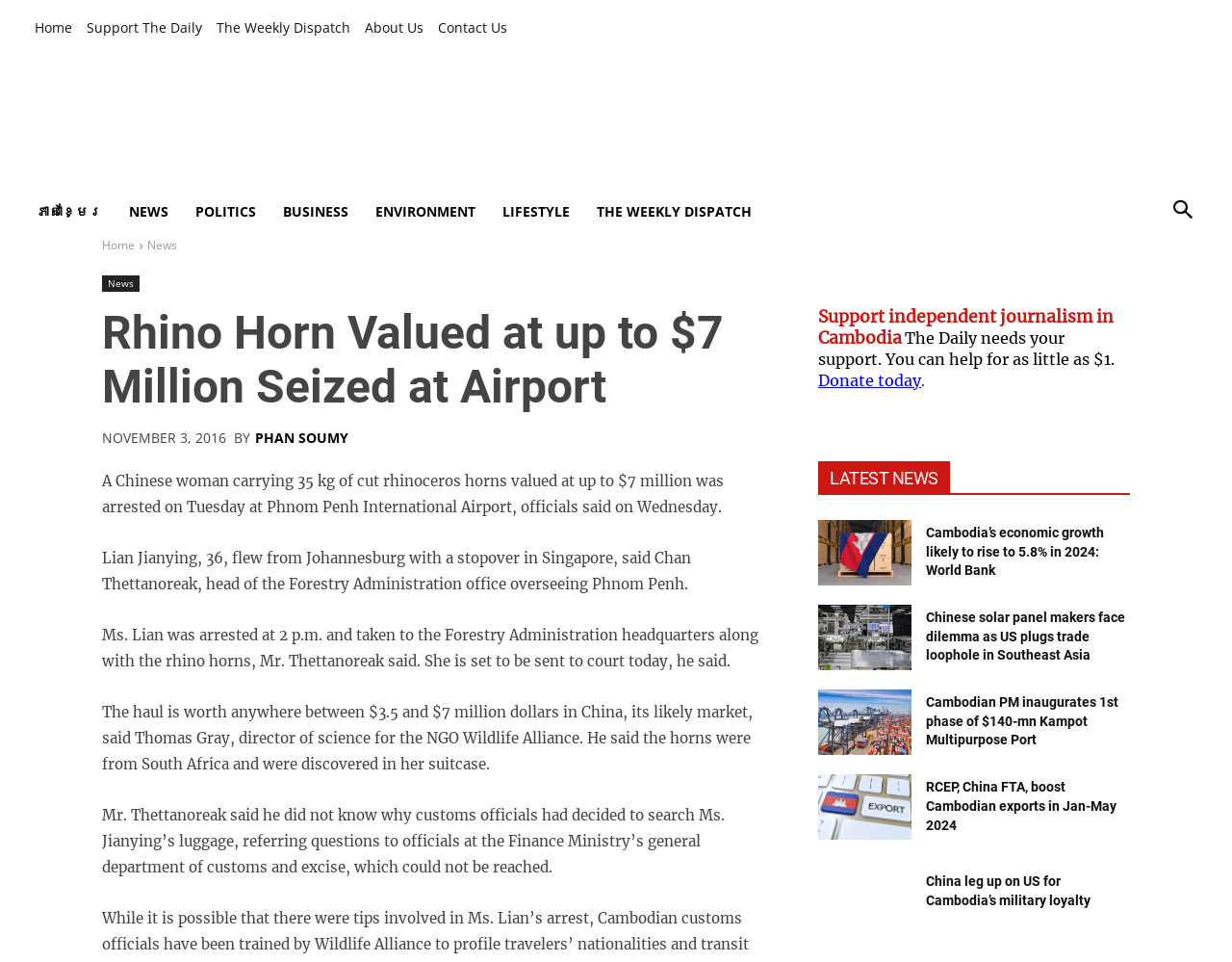Find the bounding box coordinates of the clickable region needed to perform the following instruction: "Read the latest news about Cambodia’s economic growth". The coordinates should be provided as four float numbers between 0 and 1, i.e., [left, top, right, bottom].

[0.664, 0.54, 0.74, 0.608]